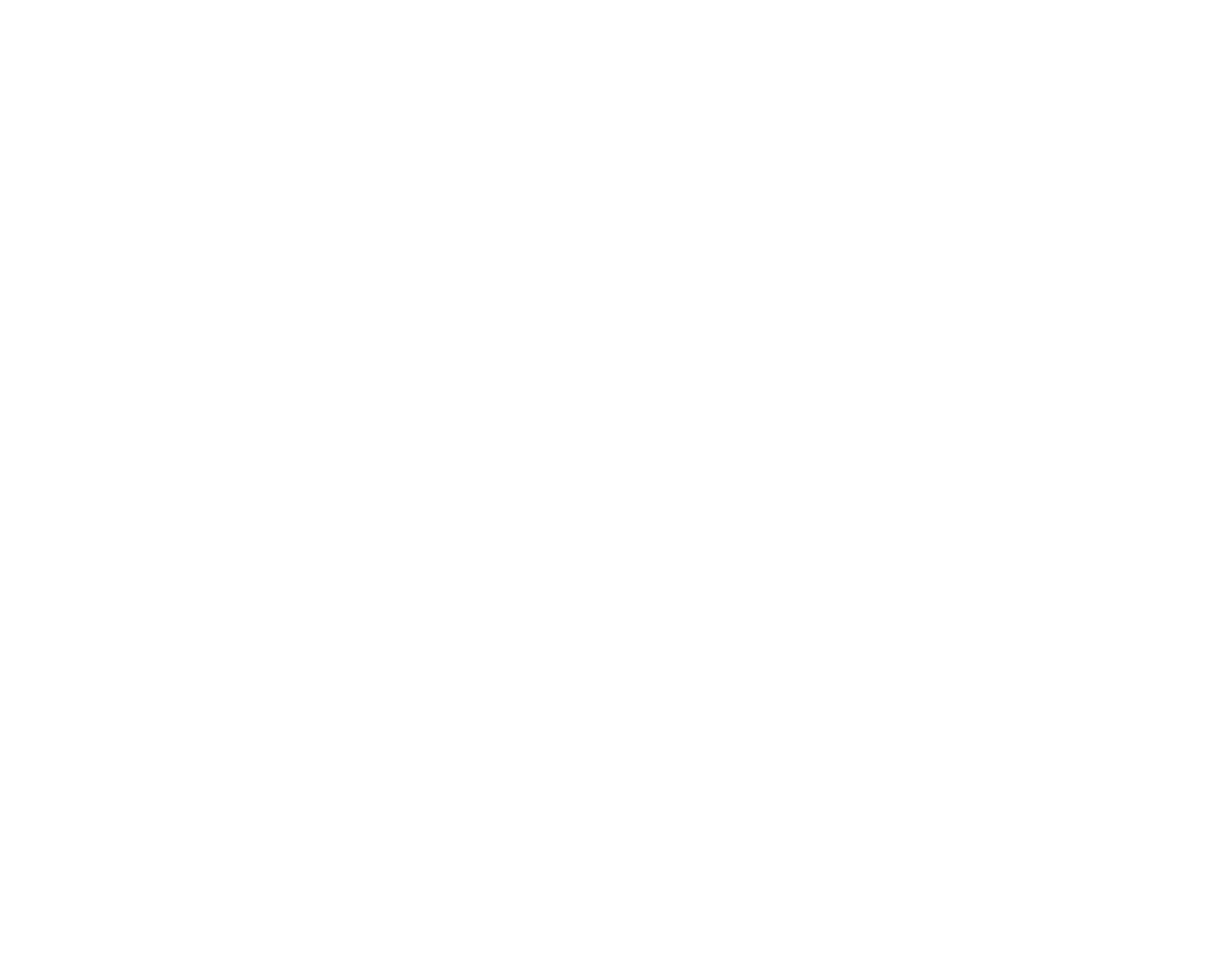Could you indicate the bounding box coordinates of the region to click in order to complete this instruction: "Contact us".

[0.739, 0.667, 0.798, 0.687]